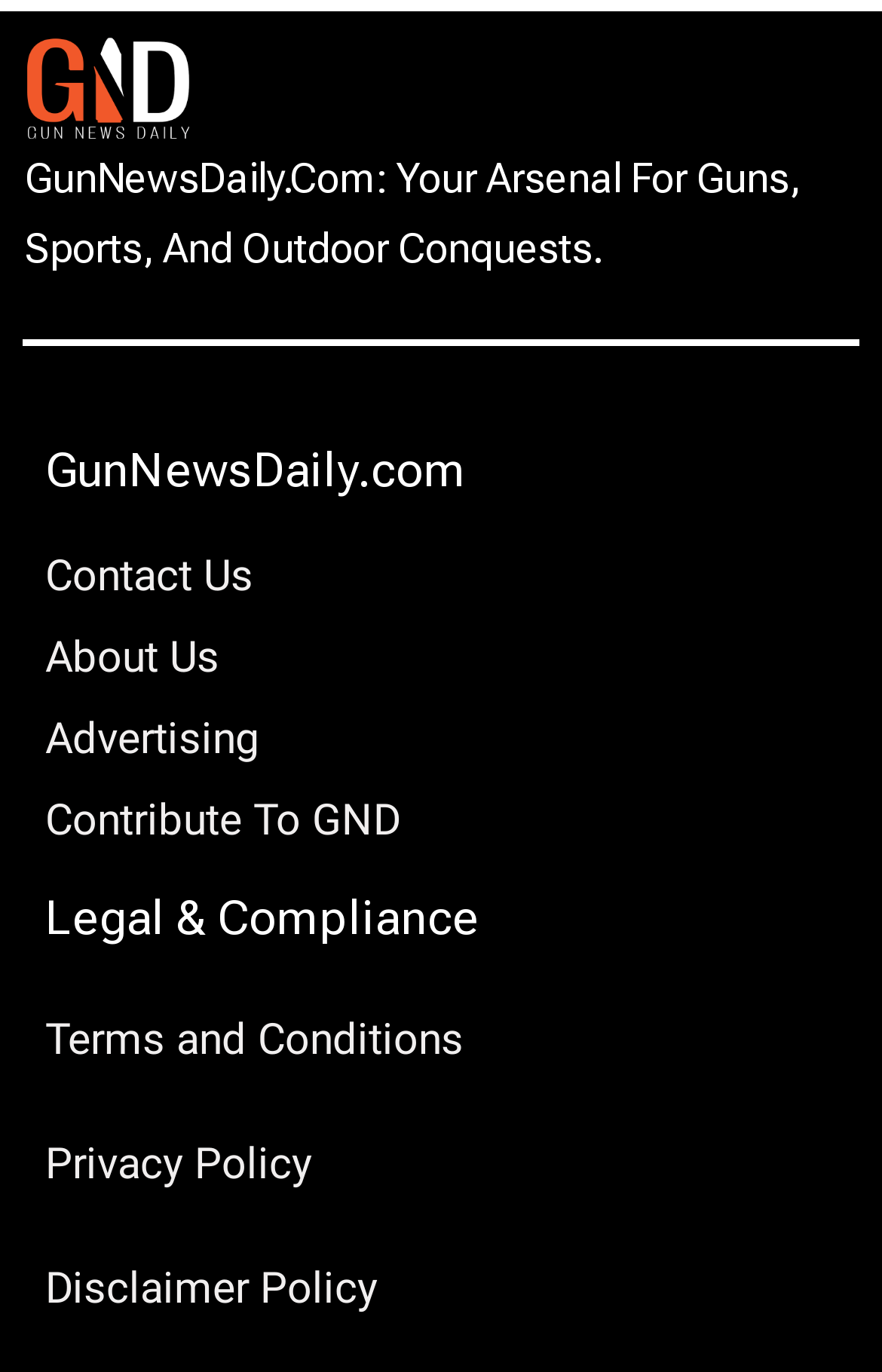Can you identify the bounding box coordinates of the clickable region needed to carry out this instruction: 'Contribute To GND'? The coordinates should be four float numbers within the range of 0 to 1, stated as [left, top, right, bottom].

[0.051, 0.577, 0.949, 0.62]